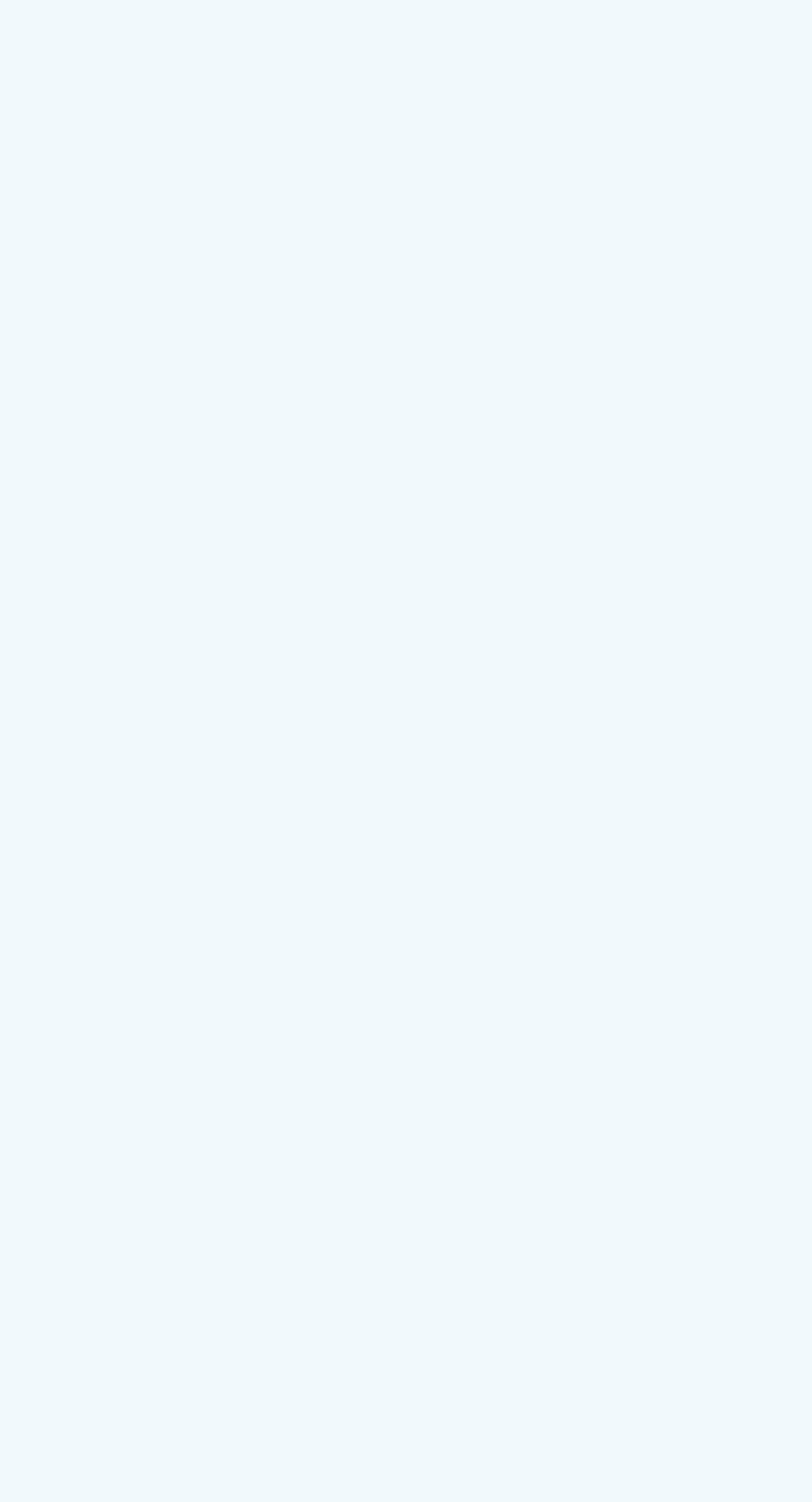Identify the bounding box coordinates of the clickable region necessary to fulfill the following instruction: "Discover Web Penetration Testing". The bounding box coordinates should be four float numbers between 0 and 1, i.e., [left, top, right, bottom].

[0.092, 0.829, 0.908, 0.859]